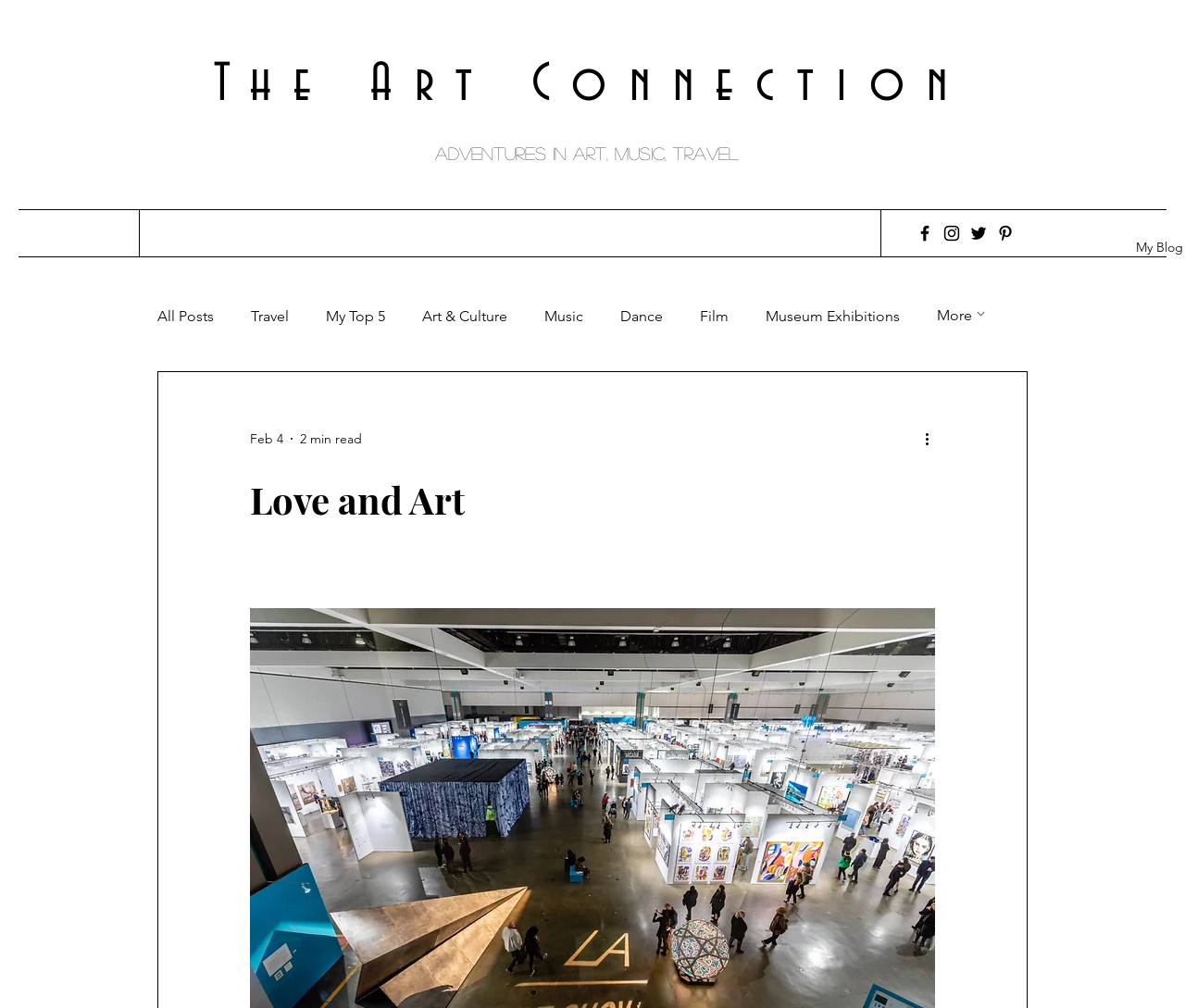Extract the main heading from the webpage content.

Love and Art